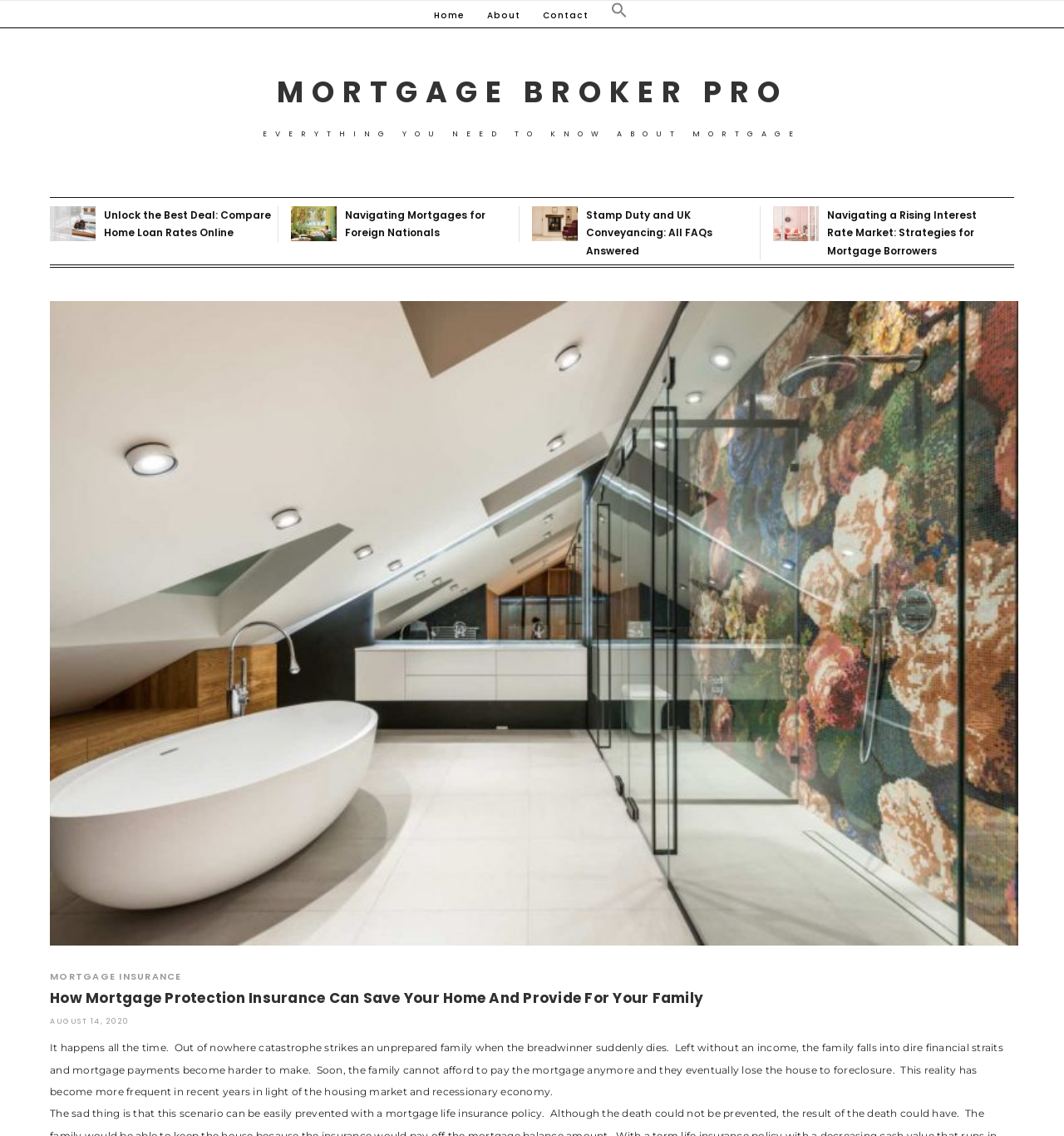Please determine the bounding box coordinates of the clickable area required to carry out the following instruction: "Search using the search icon". The coordinates must be four float numbers between 0 and 1, represented as [left, top, right, bottom].

[0.574, 0.001, 0.589, 0.026]